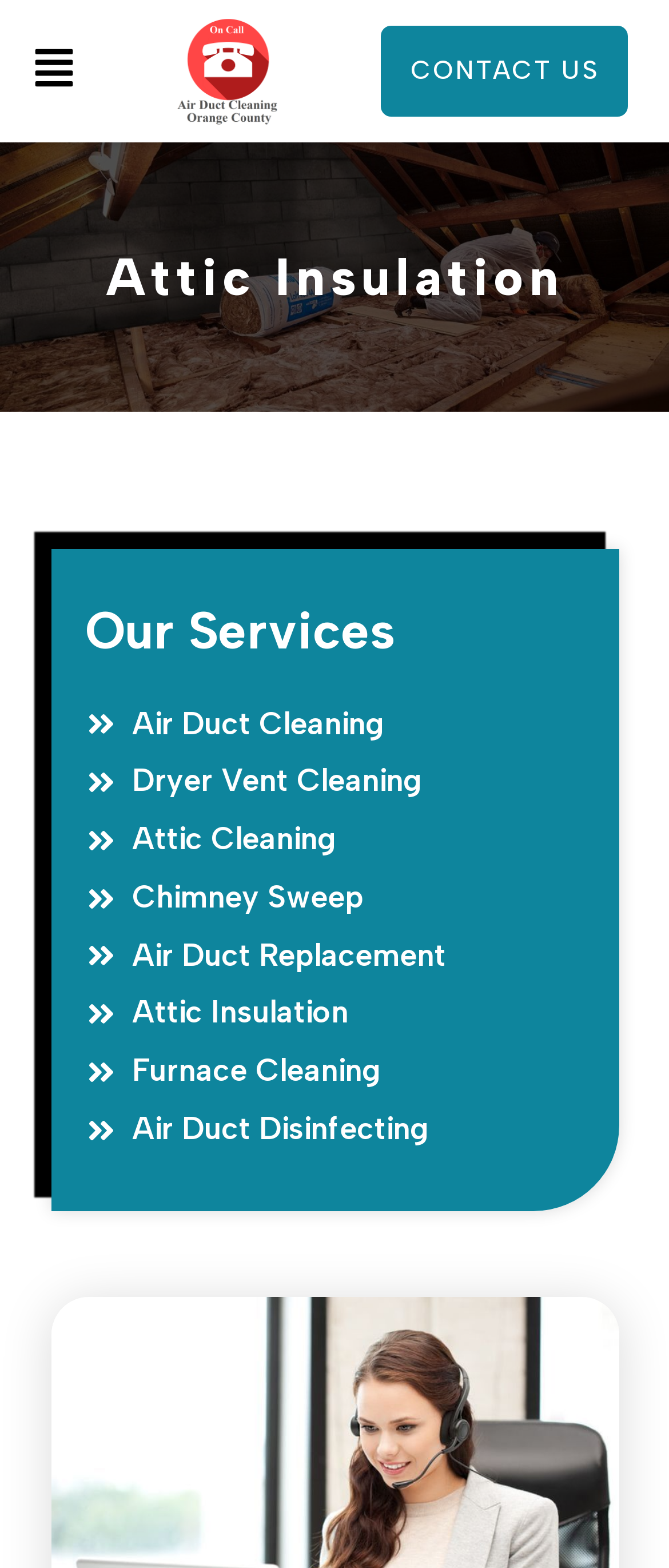Answer this question using a single word or a brief phrase:
What is the first service listed?

Air Duct Cleaning